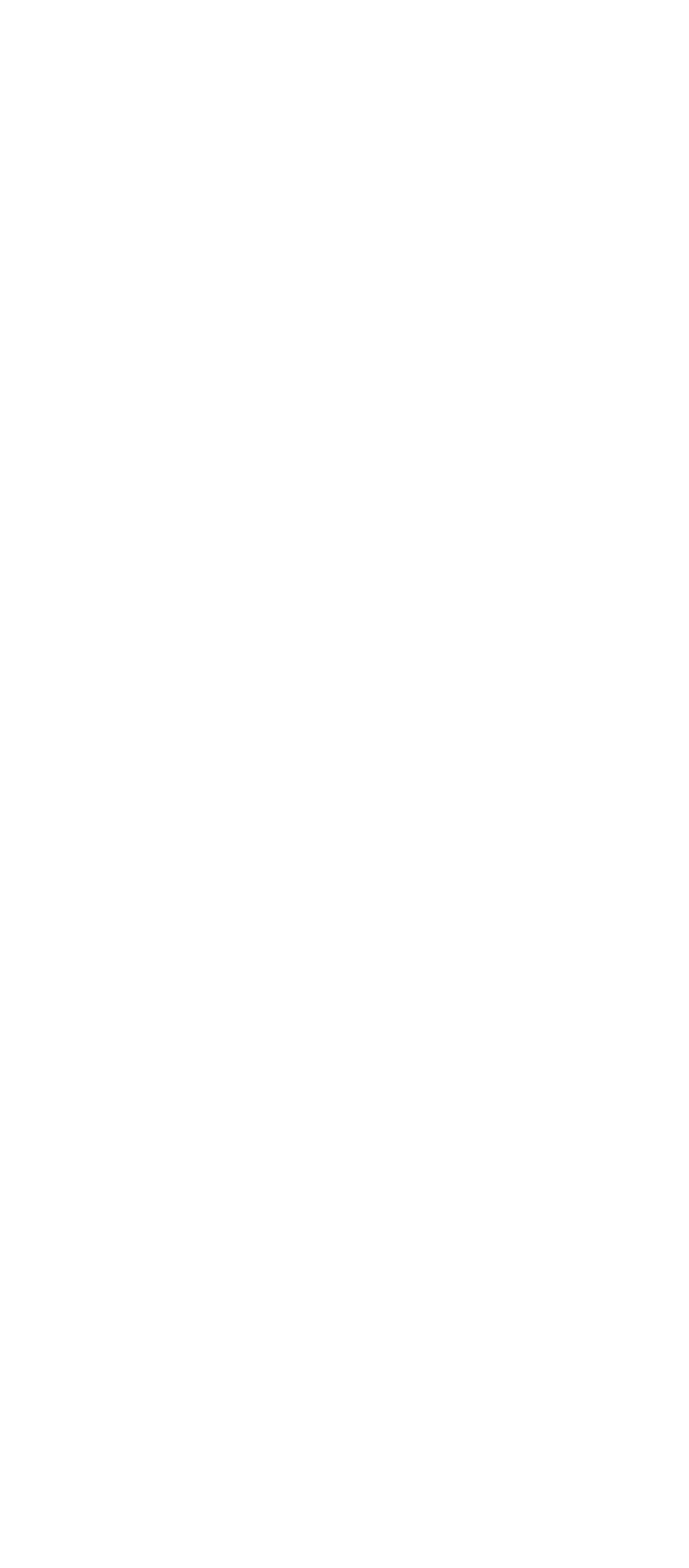Given the description "Next", provide the bounding box coordinates of the corresponding UI element.

[0.837, 0.812, 0.923, 0.871]